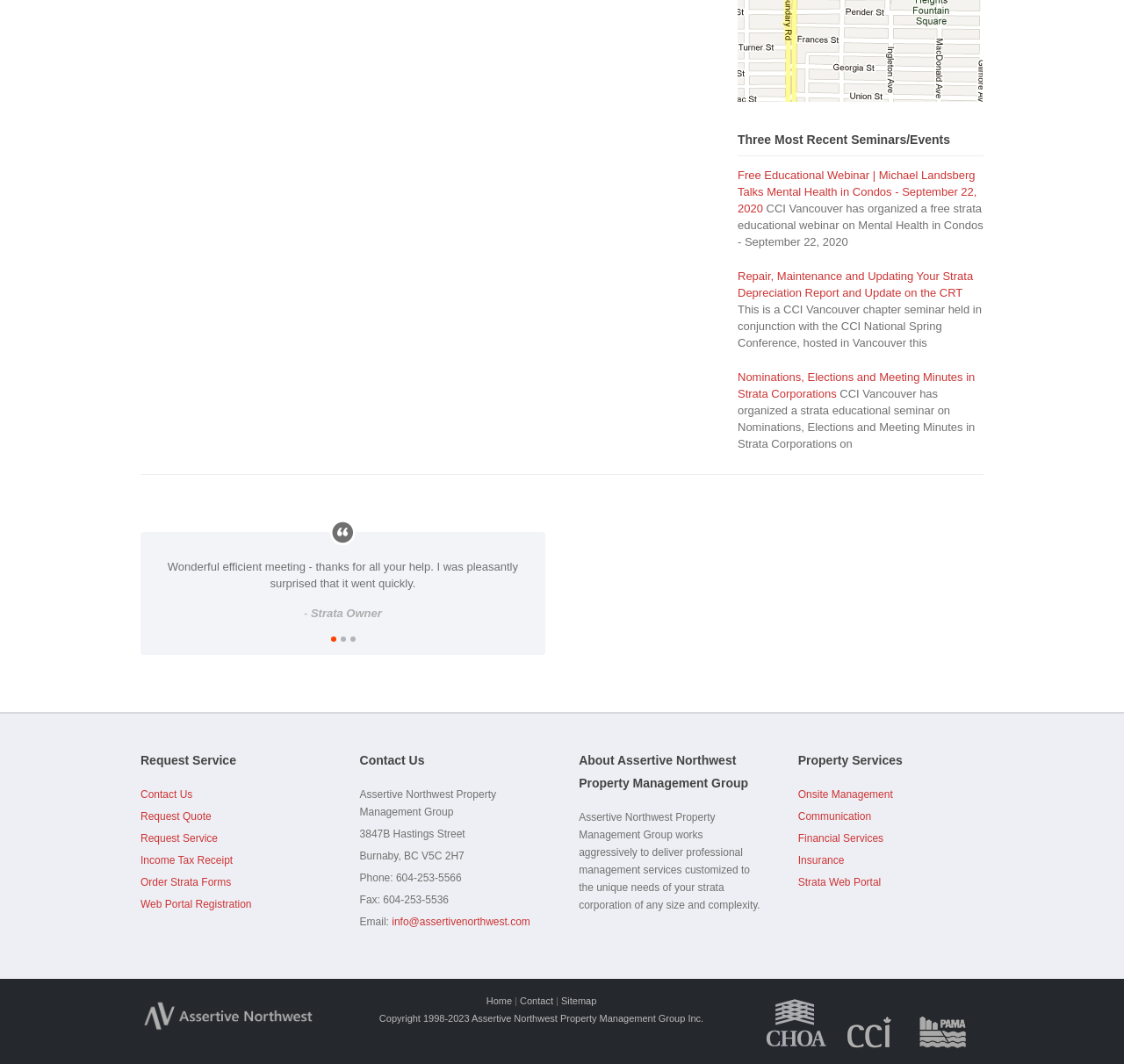Please provide the bounding box coordinates for the UI element as described: "Sitemap". The coordinates must be four floats between 0 and 1, represented as [left, top, right, bottom].

[0.499, 0.936, 0.531, 0.946]